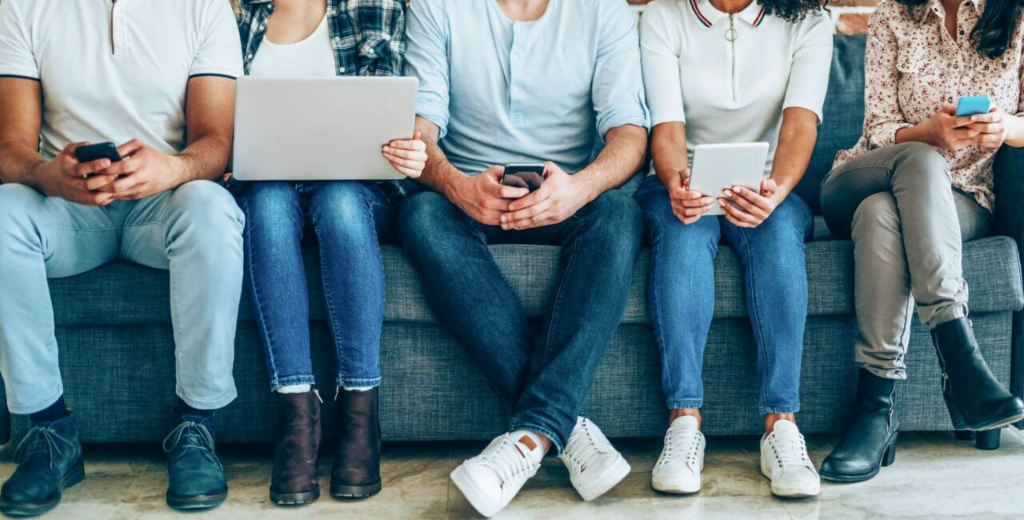What is the one person using besides a smartphone?
Provide an in-depth and detailed answer to the question.

One person in the group is using a laptop, which is a different type of personal device, showcasing the variety of digital tools used in modern learning environments.